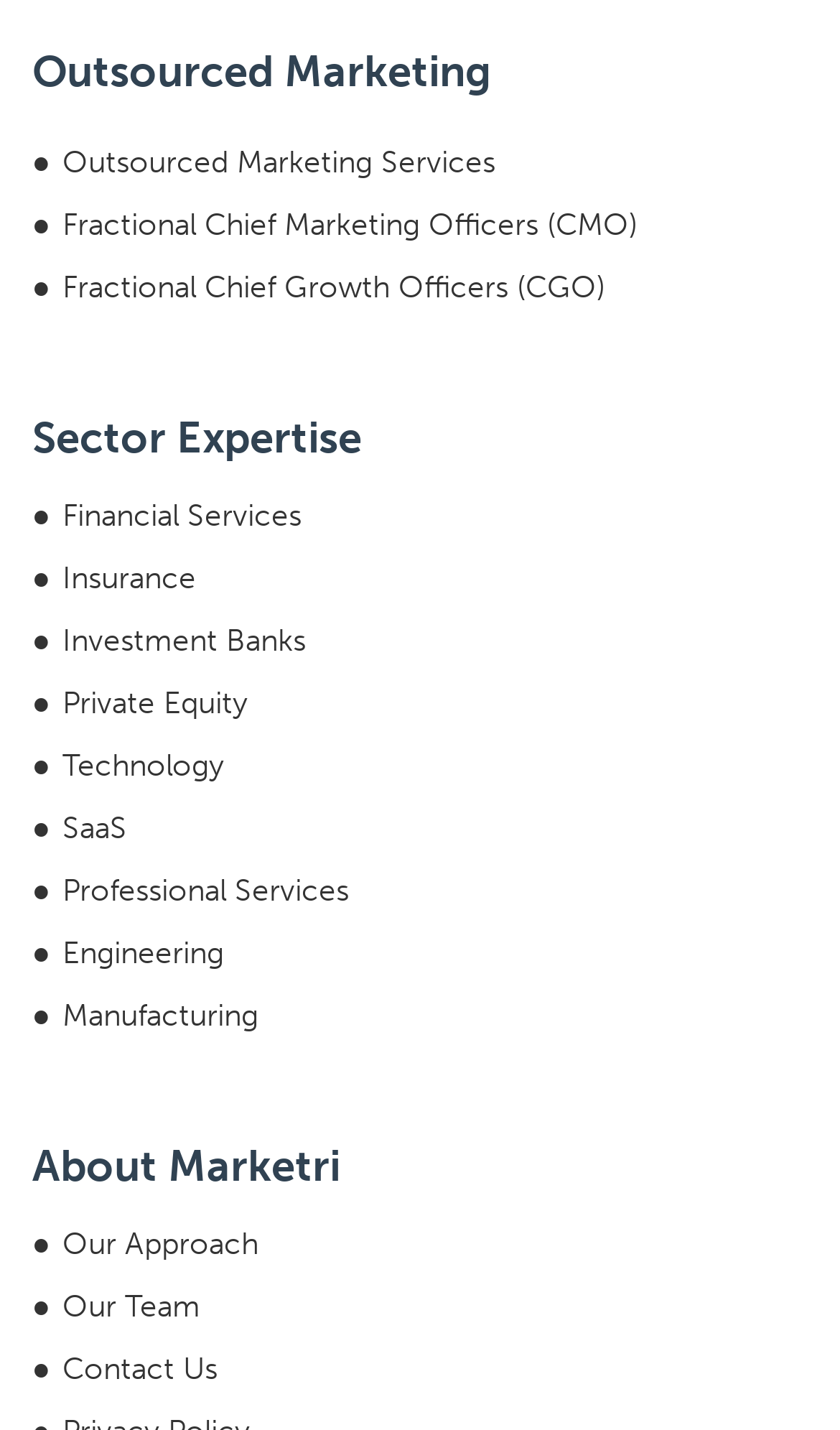Can you find the bounding box coordinates for the element that needs to be clicked to execute this instruction: "Click on FAQs link"? The coordinates should be given as four float numbers between 0 and 1, i.e., [left, top, right, bottom].

None